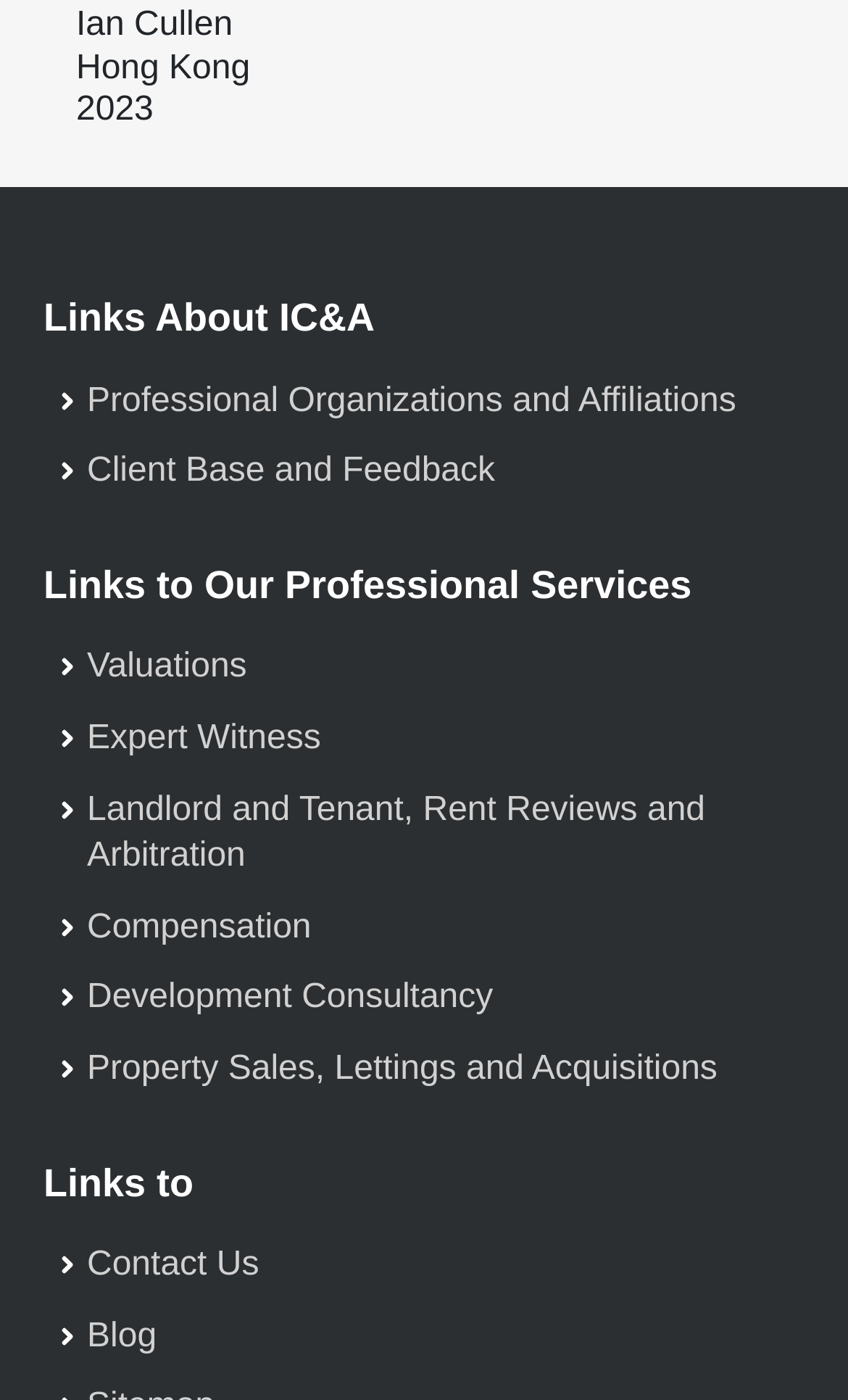Please provide a one-word or short phrase answer to the question:
What is the location mentioned?

Hong Kong